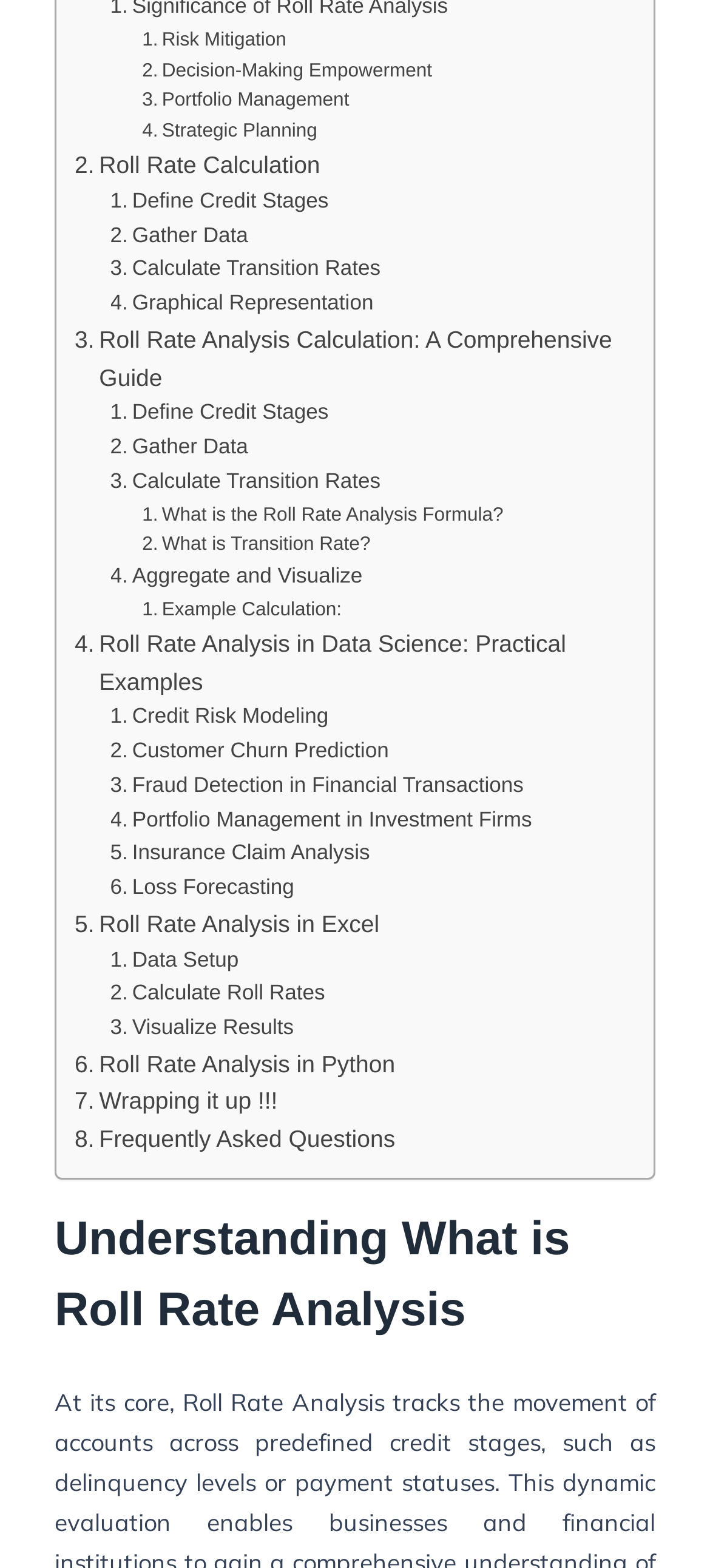Are there any examples of Roll Rate Analysis on this webpage?
Look at the screenshot and respond with one word or a short phrase.

Yes